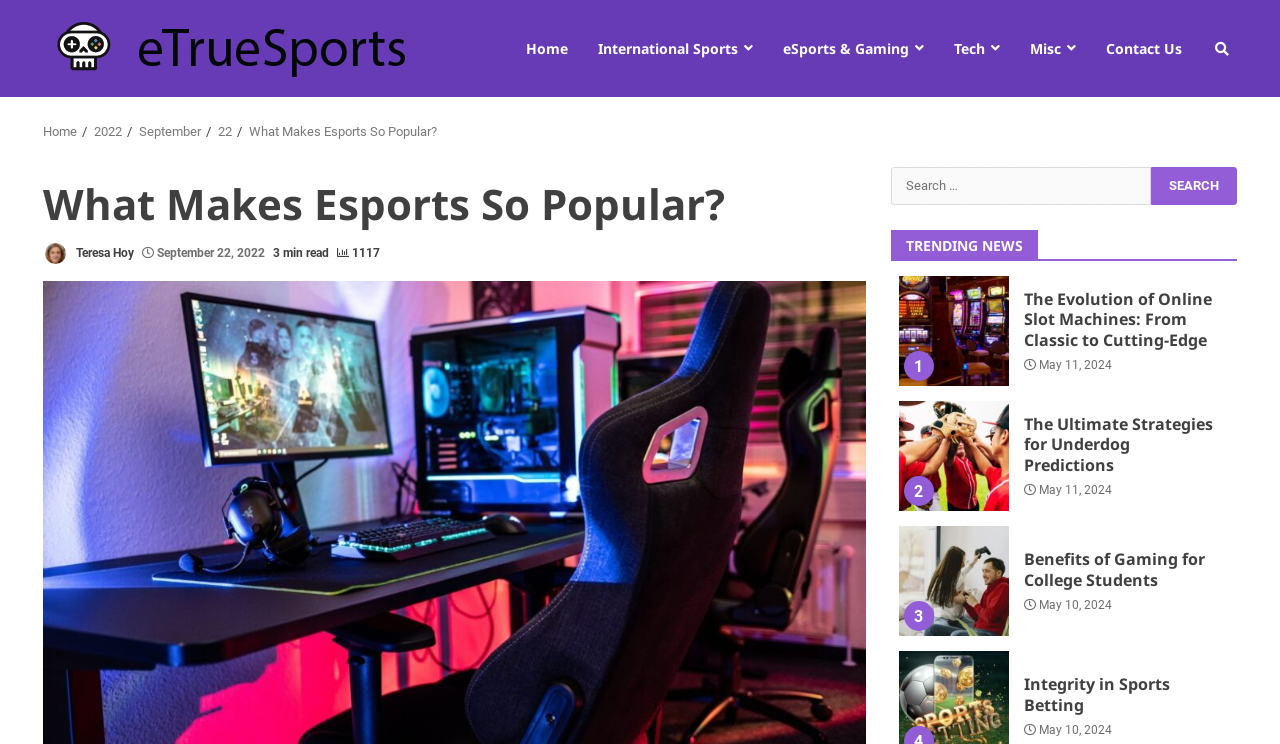Please find and generate the text of the main heading on the webpage.

What Makes Esports So Popular?